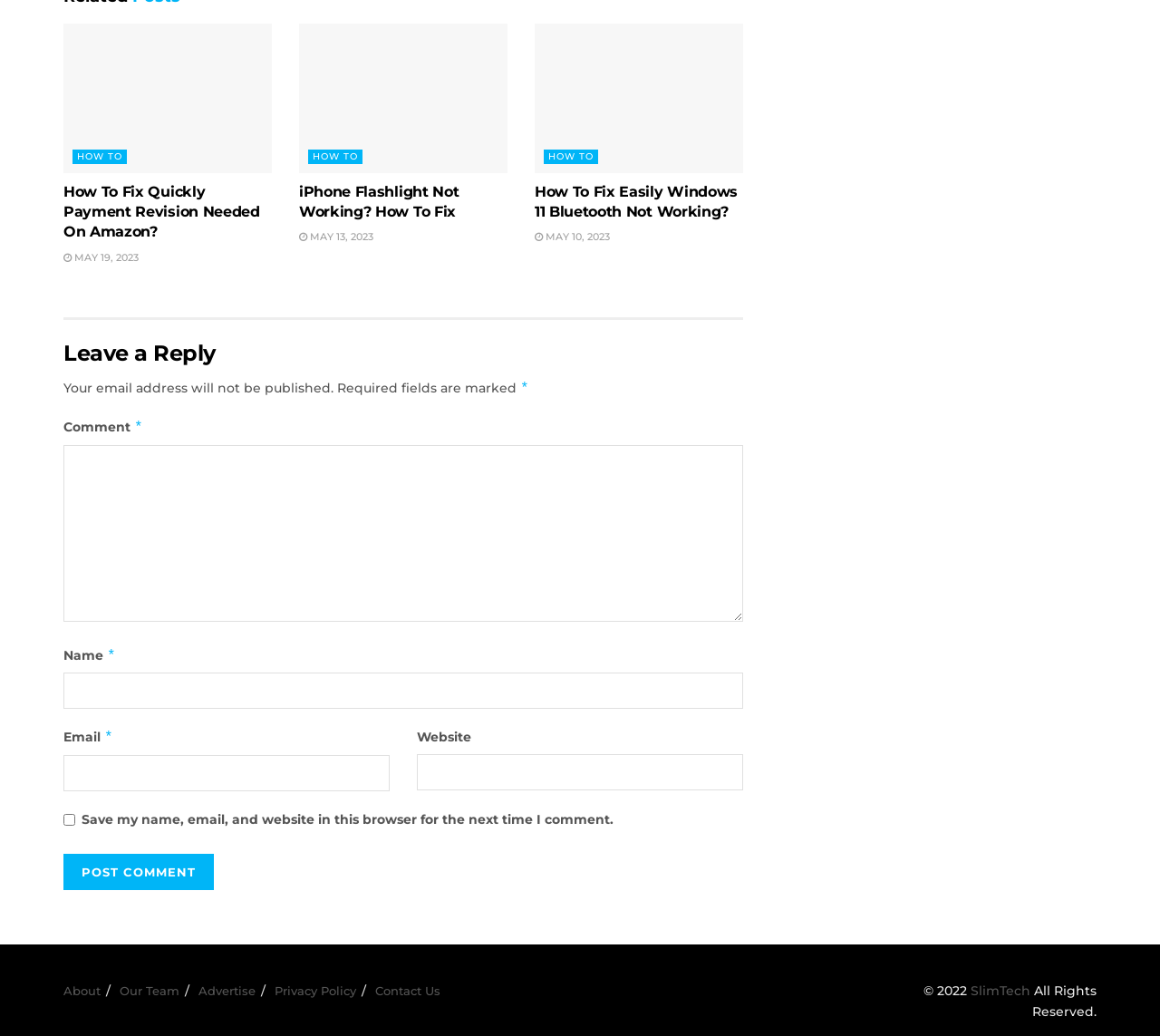Identify the bounding box coordinates of the clickable region required to complete the instruction: "Click on the 'Post Comment' button". The coordinates should be given as four float numbers within the range of 0 and 1, i.e., [left, top, right, bottom].

[0.055, 0.824, 0.184, 0.859]